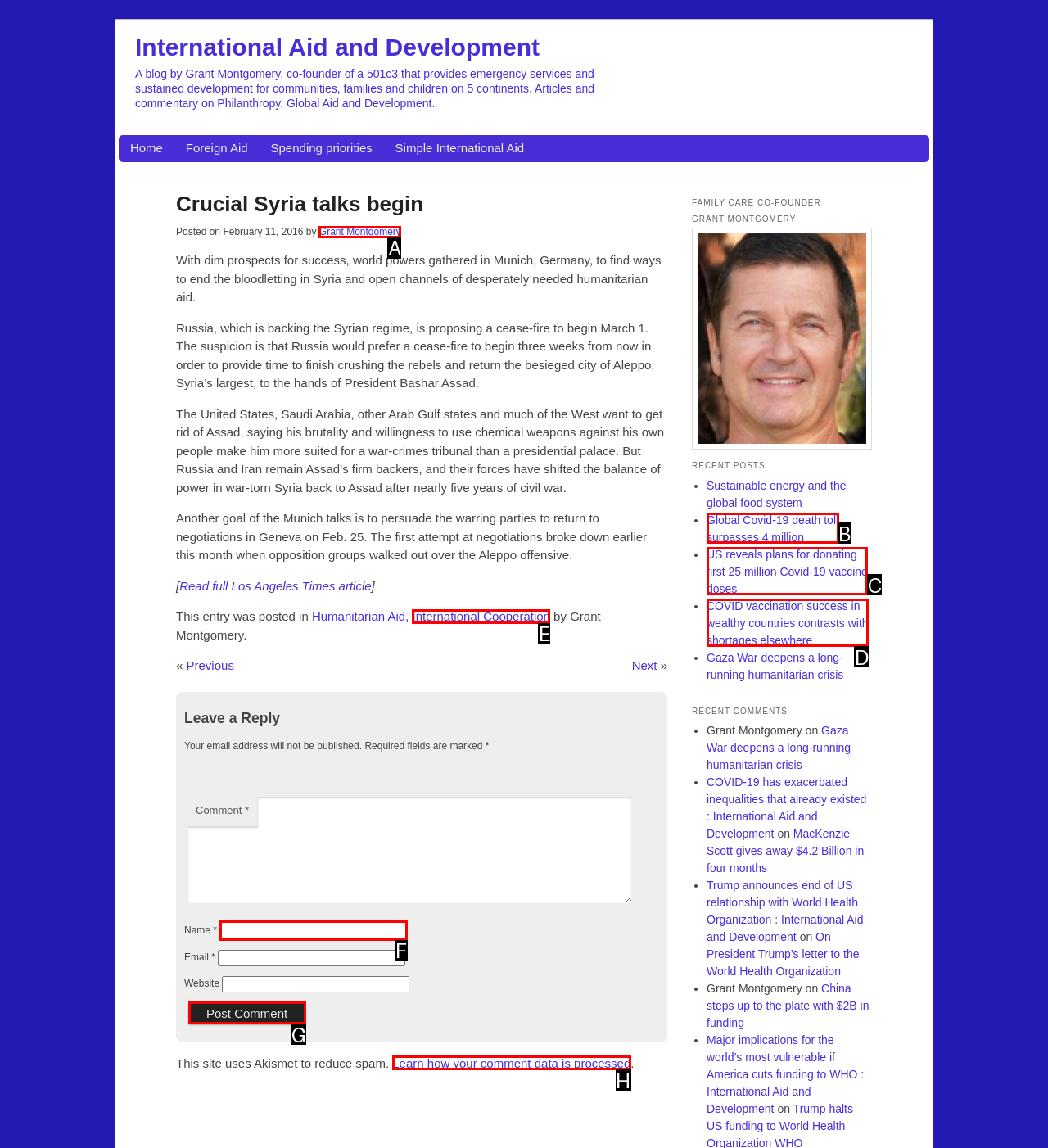Select the correct UI element to click for this task: Post a comment.
Answer using the letter from the provided options.

G